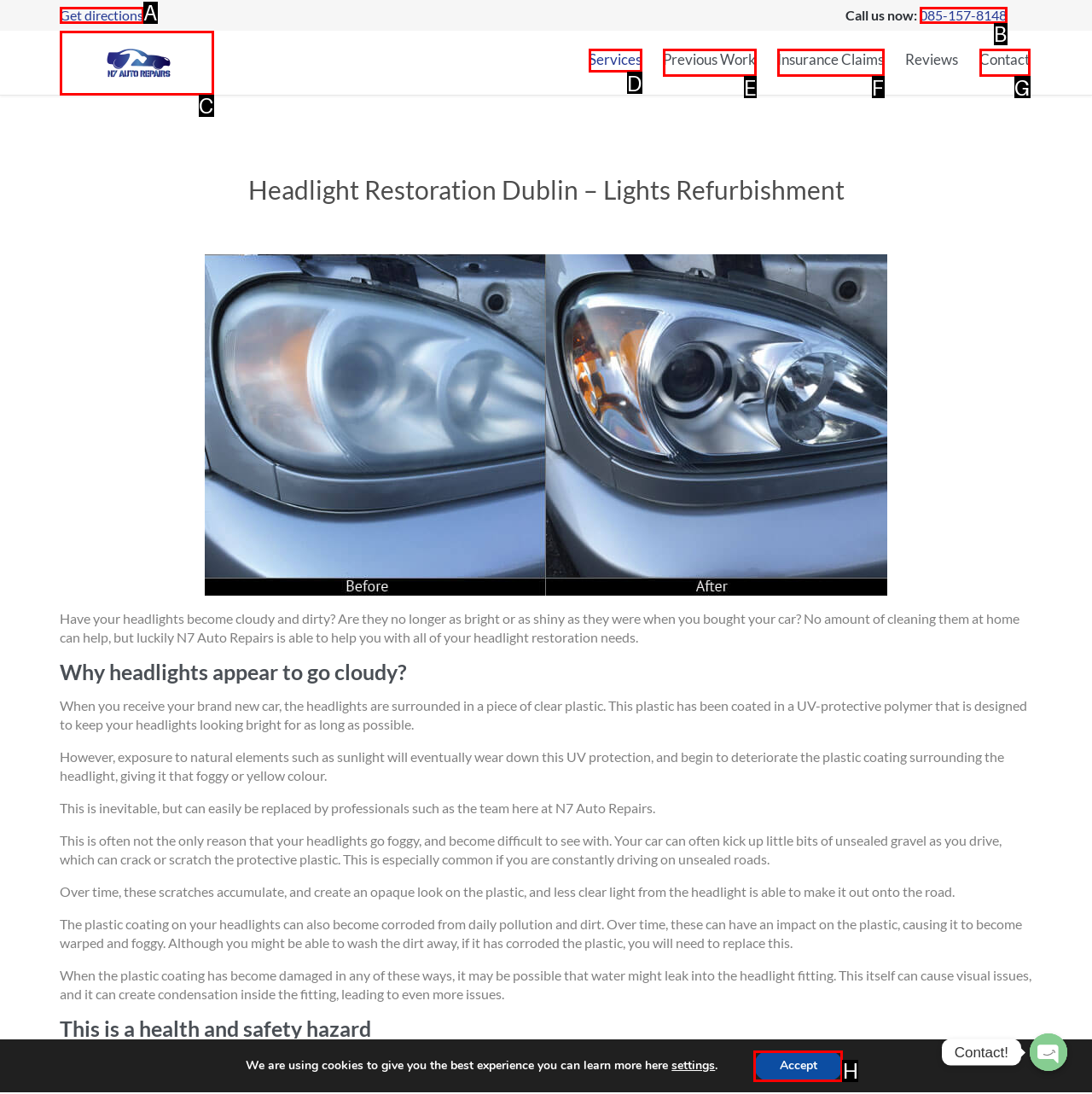Select the appropriate option that fits: Insurance Claims
Reply with the letter of the correct choice.

F